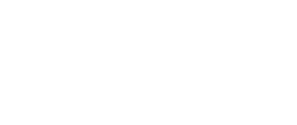What is the sport represented by the logo?
Provide an in-depth and detailed explanation in response to the question.

The logo is associated with Roncalli High School Athletics, specifically reflecting the Boys Soccer program, which means the sport represented by the logo is Boys Soccer.